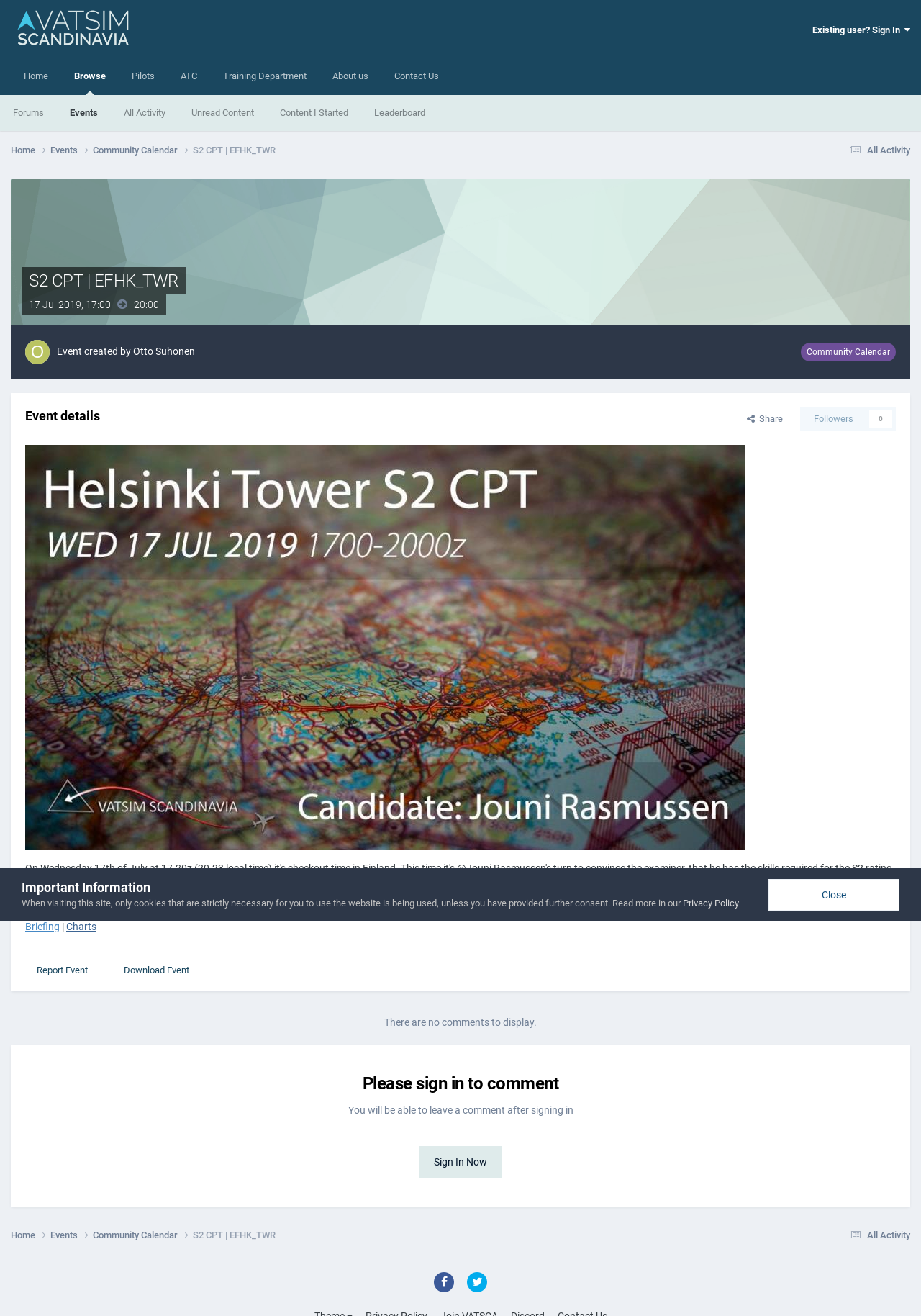Please find the bounding box coordinates of the clickable region needed to complete the following instruction: "Sign in to the website". The bounding box coordinates must consist of four float numbers between 0 and 1, i.e., [left, top, right, bottom].

[0.882, 0.019, 0.988, 0.027]